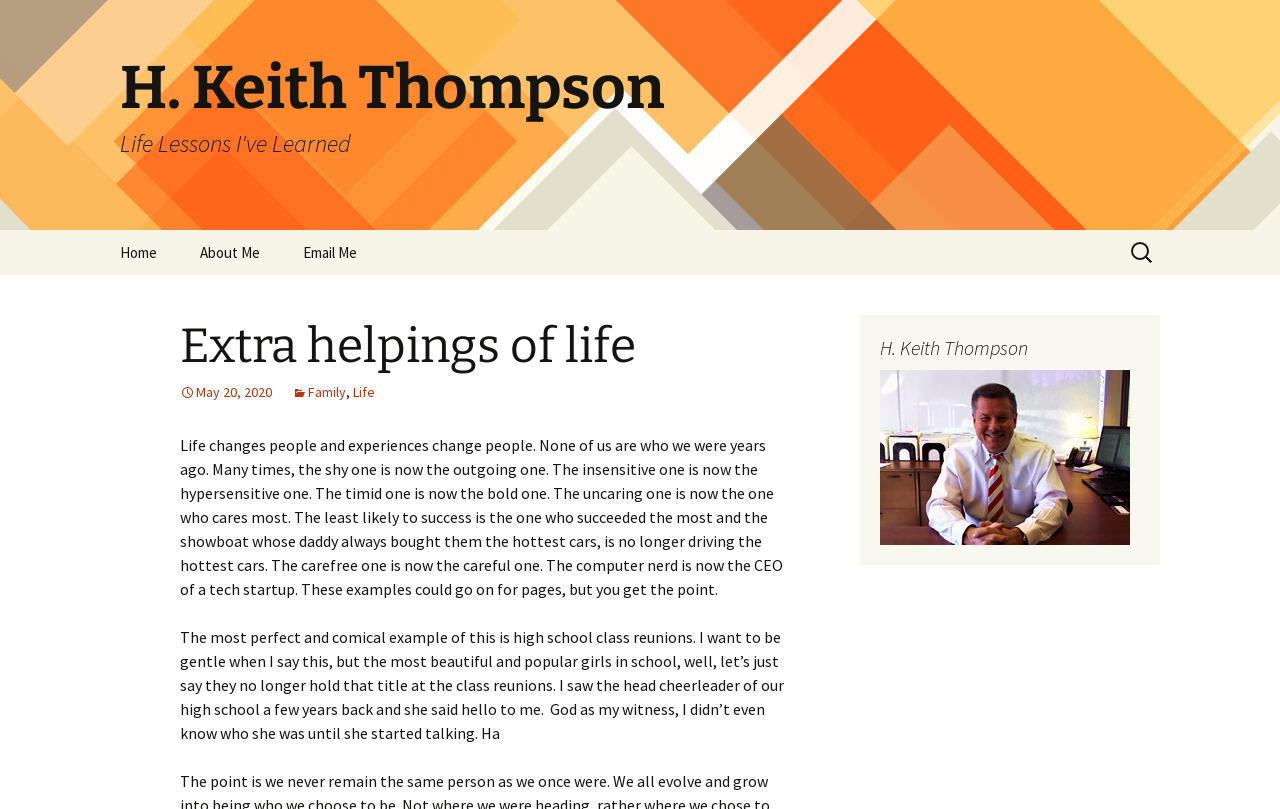Highlight the bounding box coordinates of the element that should be clicked to carry out the following instruction: "Search for something". The coordinates must be given as four float numbers ranging from 0 to 1, i.e., [left, top, right, bottom].

[0.88, 0.286, 0.906, 0.339]